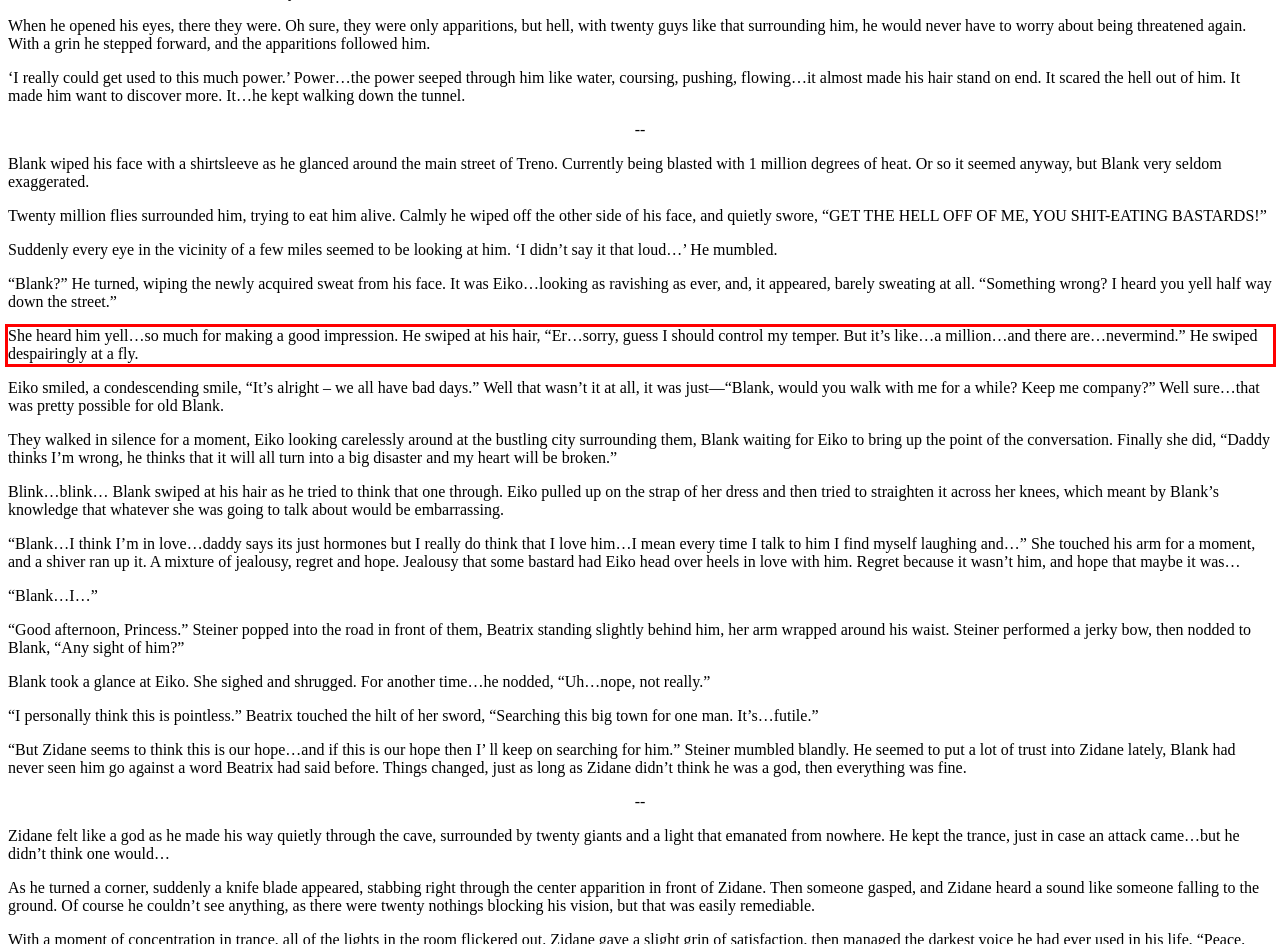From the screenshot of the webpage, locate the red bounding box and extract the text contained within that area.

She heard him yell…so much for making a good impression. He swiped at his hair, “Er…sorry, guess I should control my temper. But it’s like…a million…and there are…nevermind.” He swiped despairingly at a fly.